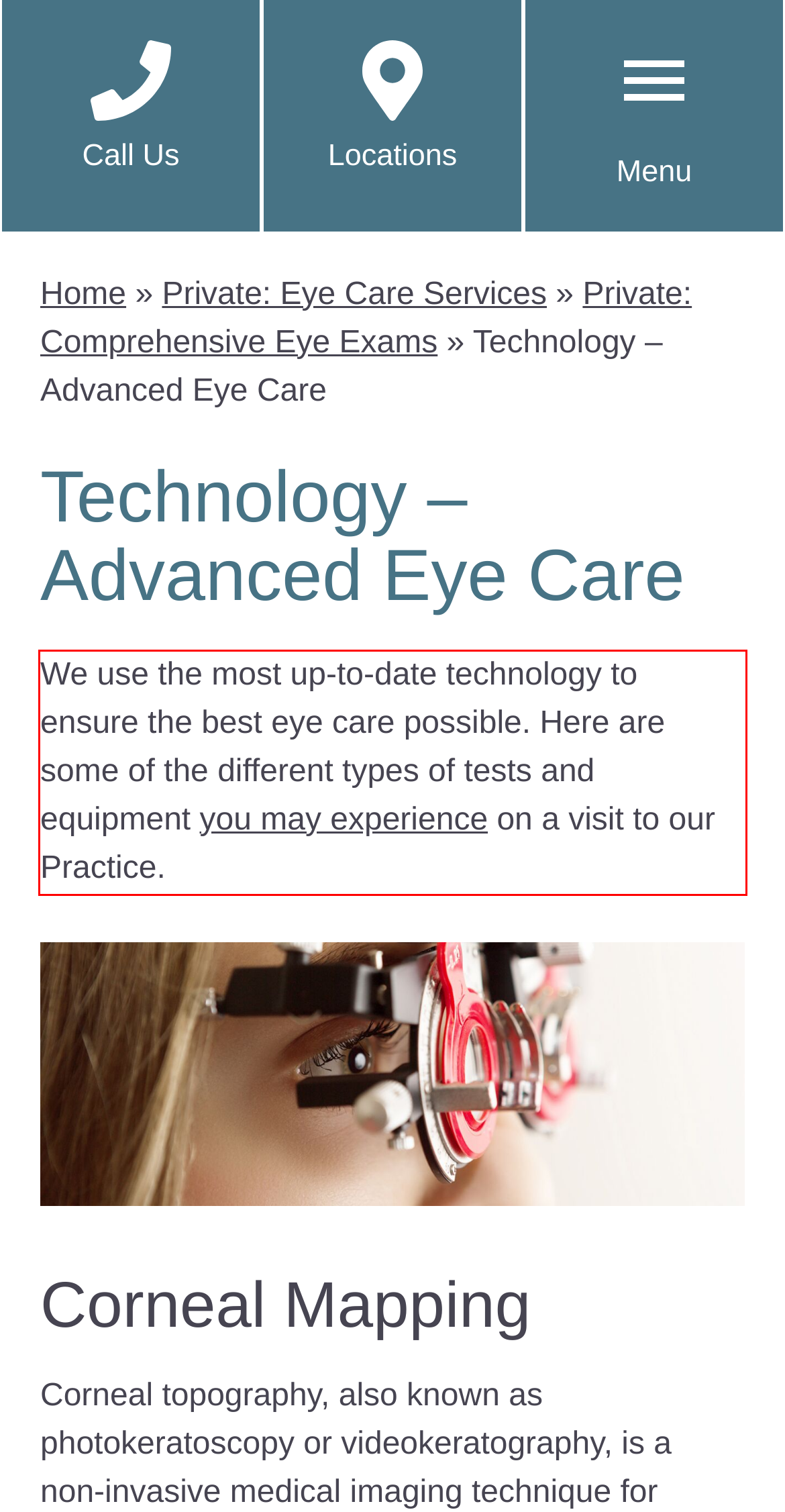Given a screenshot of a webpage containing a red rectangle bounding box, extract and provide the text content found within the red bounding box.

We use the most up-to-date technology to ensure the best eye care possible. Here are some of the different types of tests and equipment you may experience on a visit to our Practice.